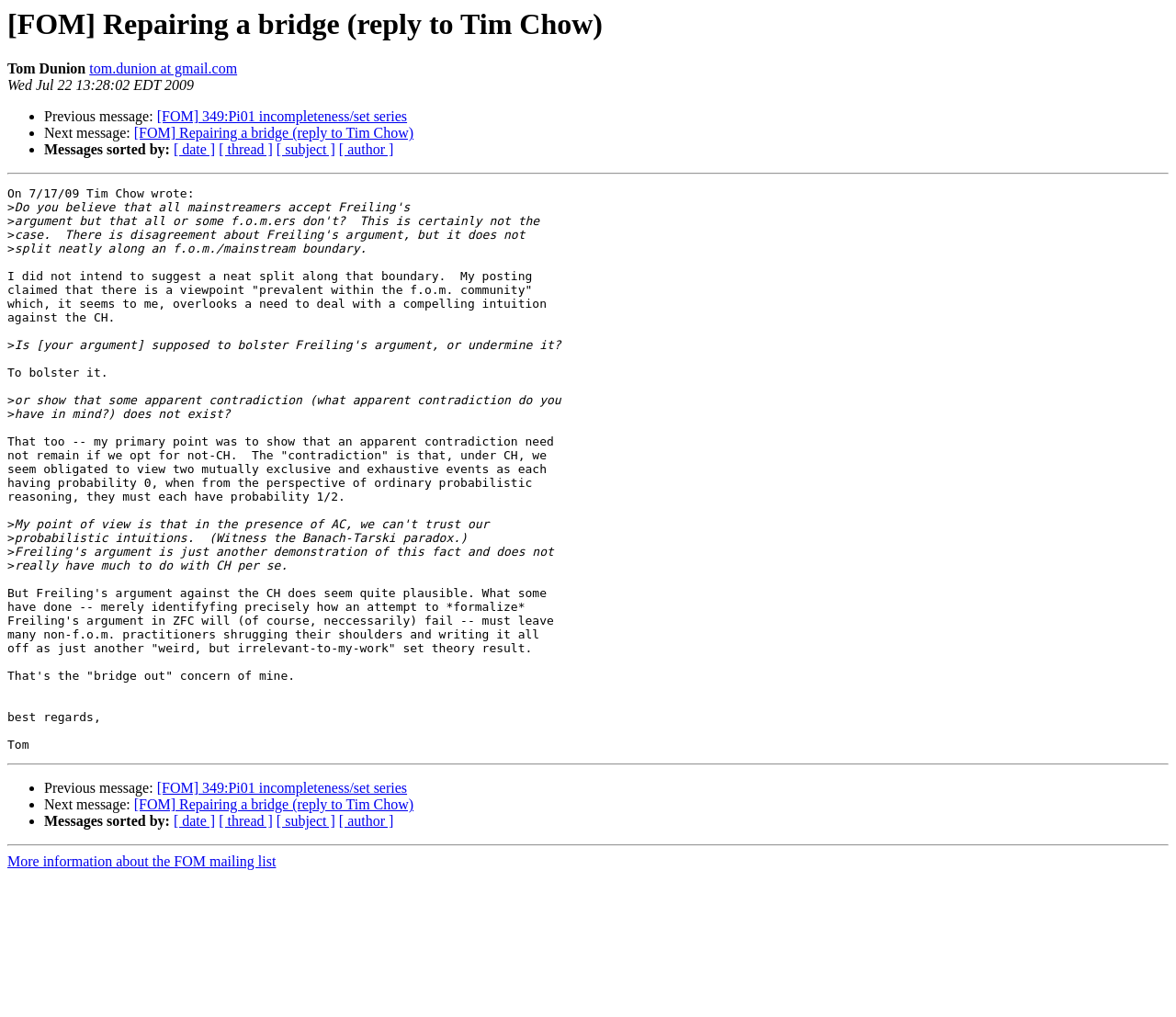What is the date of this message?
Offer a detailed and exhaustive answer to the question.

I found the date of this message by examining the static text element that contains the date and time, which is 'Wed Jul 22 13:28:02 EDT 2009'.